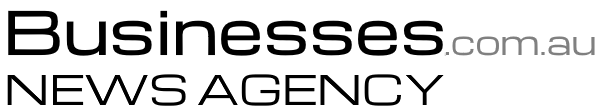Provide a brief response in the form of a single word or phrase:
What is the design aesthetic of the website?

Professional